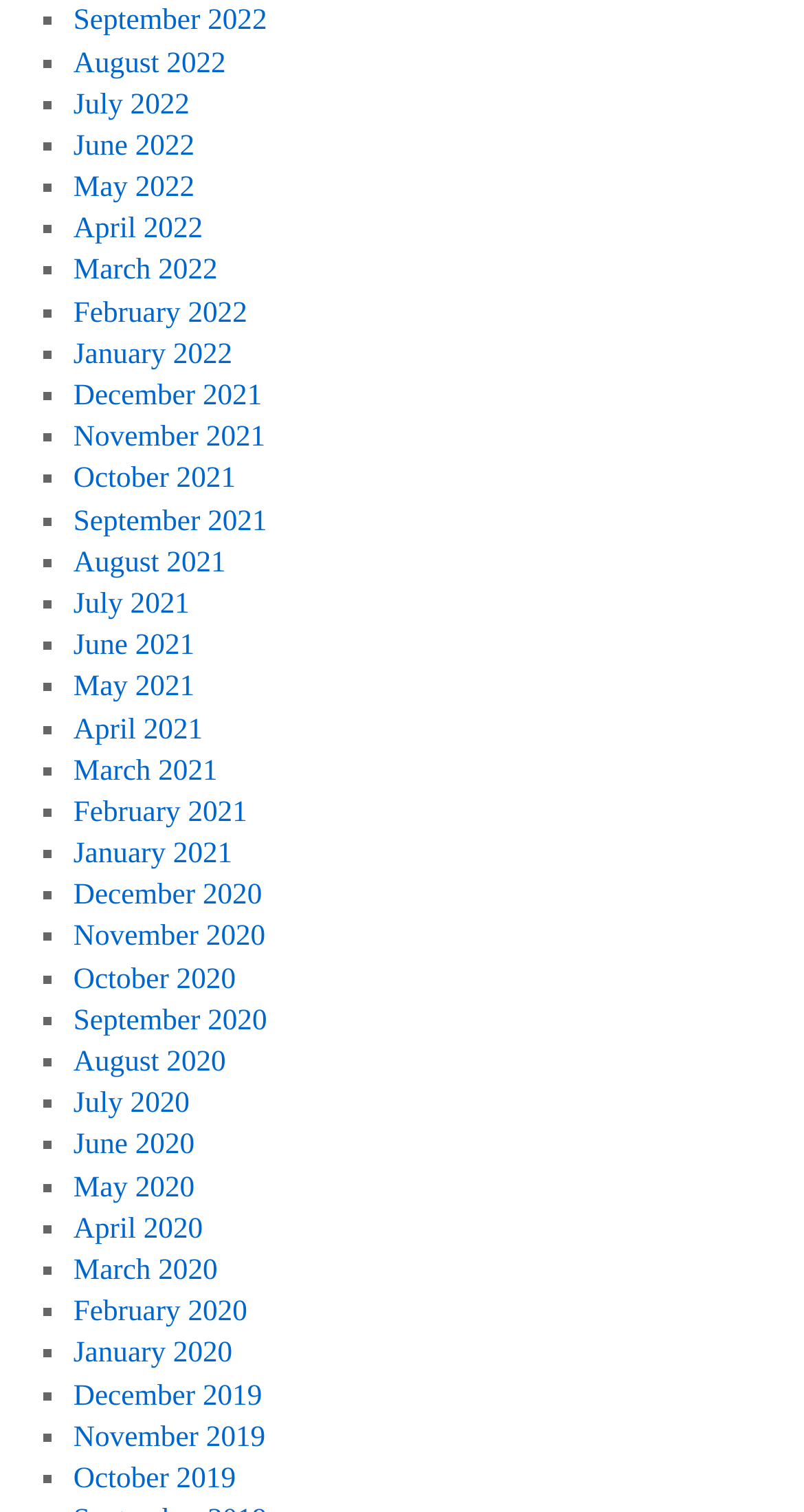Pinpoint the bounding box coordinates of the clickable element needed to complete the instruction: "View October 2019". The coordinates should be provided as four float numbers between 0 and 1: [left, top, right, bottom].

[0.091, 0.967, 0.293, 0.989]